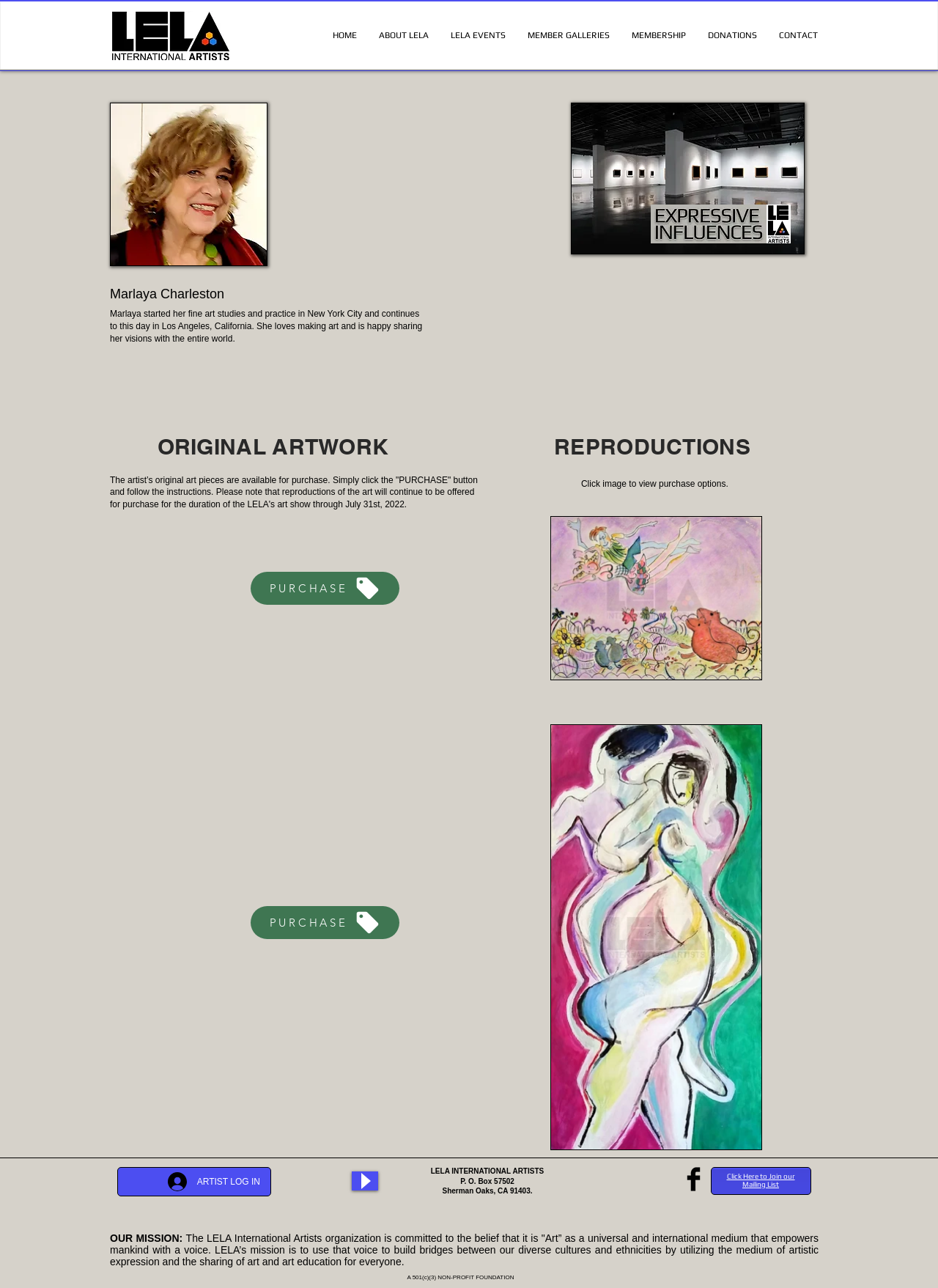What is the purpose of the 'PURCHASE' button?
Answer the question in as much detail as possible.

The 'PURCHASE' button is located near the 'ORIGINAL ARTWORK' heading, and the surrounding text mentions that the artist's original art pieces are available for purchase. Therefore, it can be inferred that the purpose of the 'PURCHASE' button is to allow users to buy the original artwork.